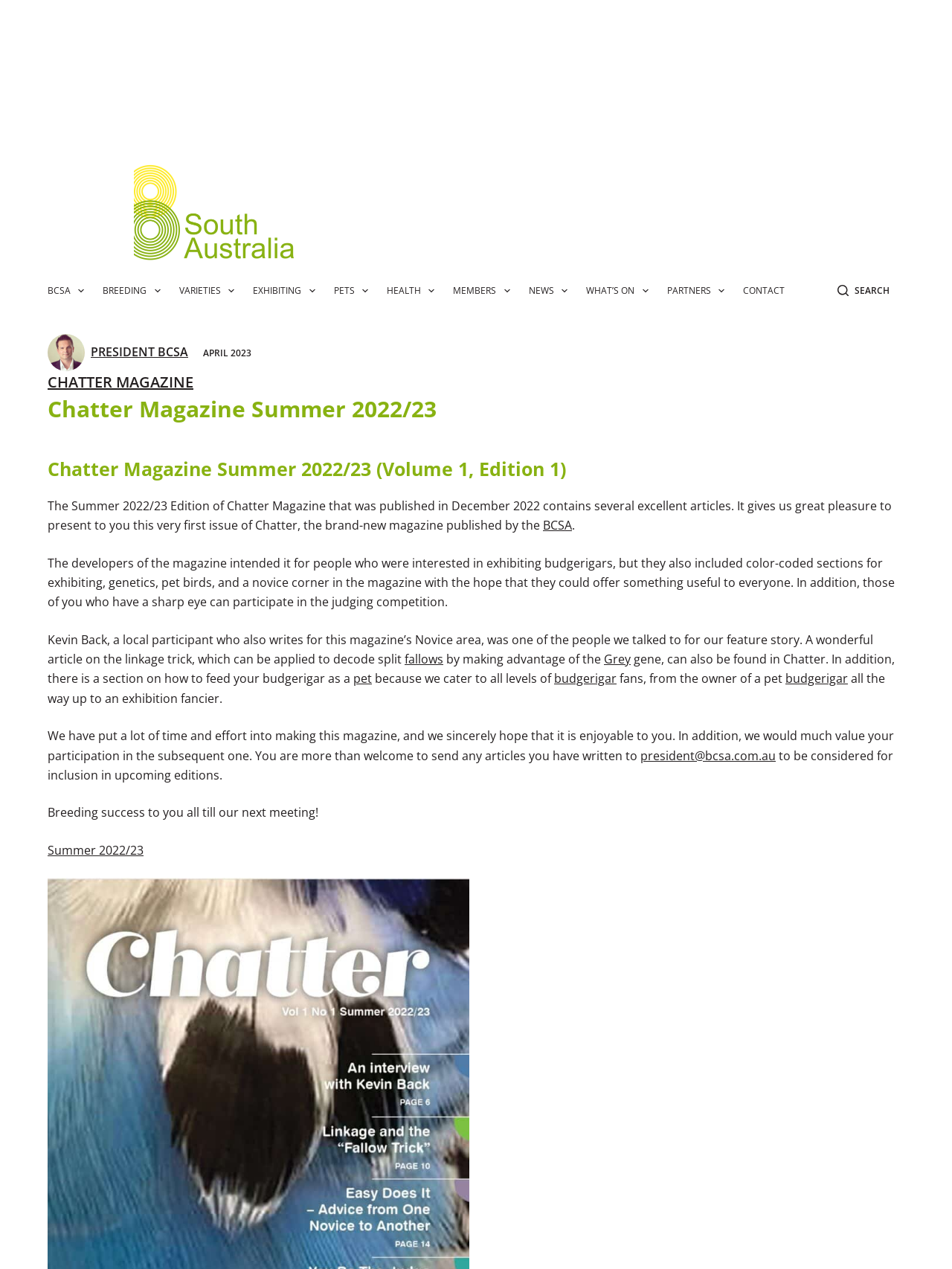Can you identify the bounding box coordinates of the clickable region needed to carry out this instruction: 'Contact the president of BCSA'? The coordinates should be four float numbers within the range of 0 to 1, stated as [left, top, right, bottom].

[0.673, 0.589, 0.815, 0.602]